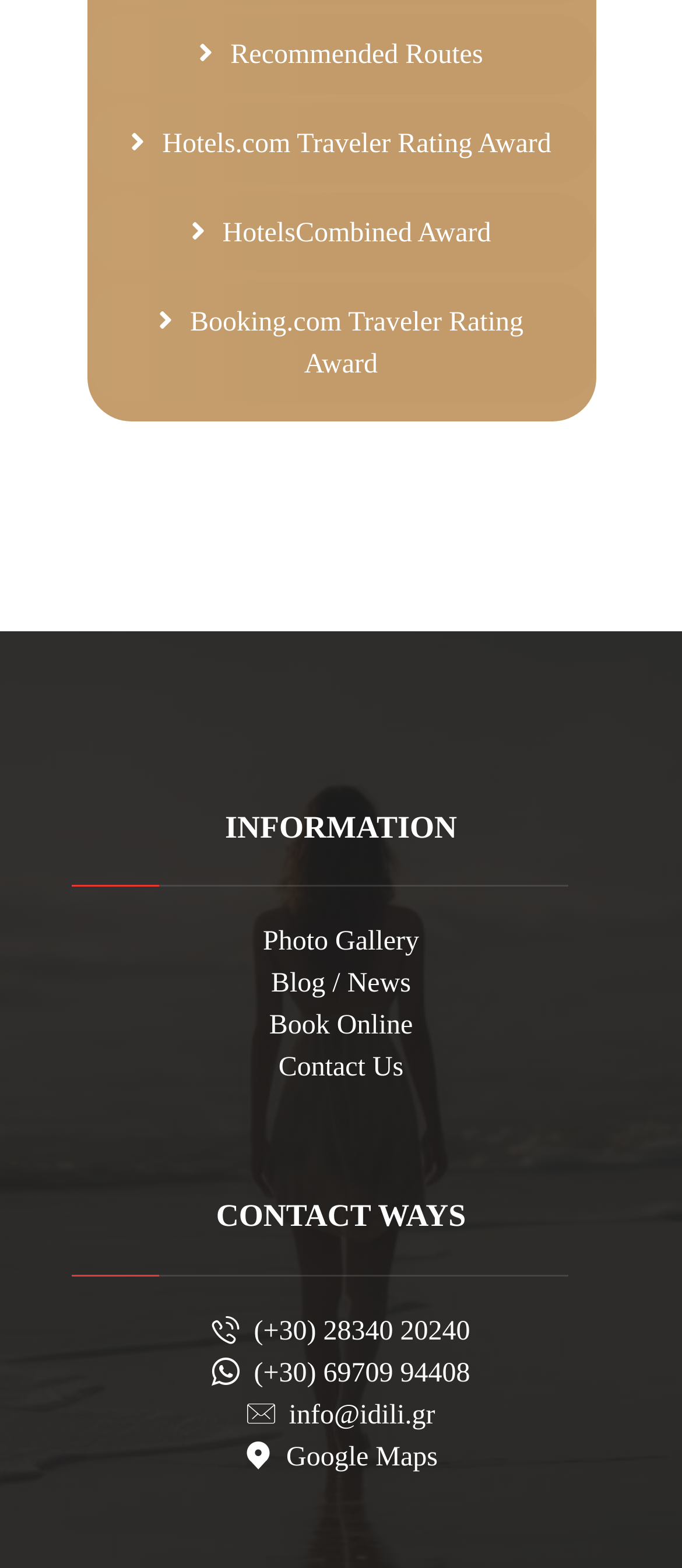Please locate the bounding box coordinates of the element that should be clicked to complete the given instruction: "Contact via phone".

[0.311, 0.839, 0.689, 0.858]